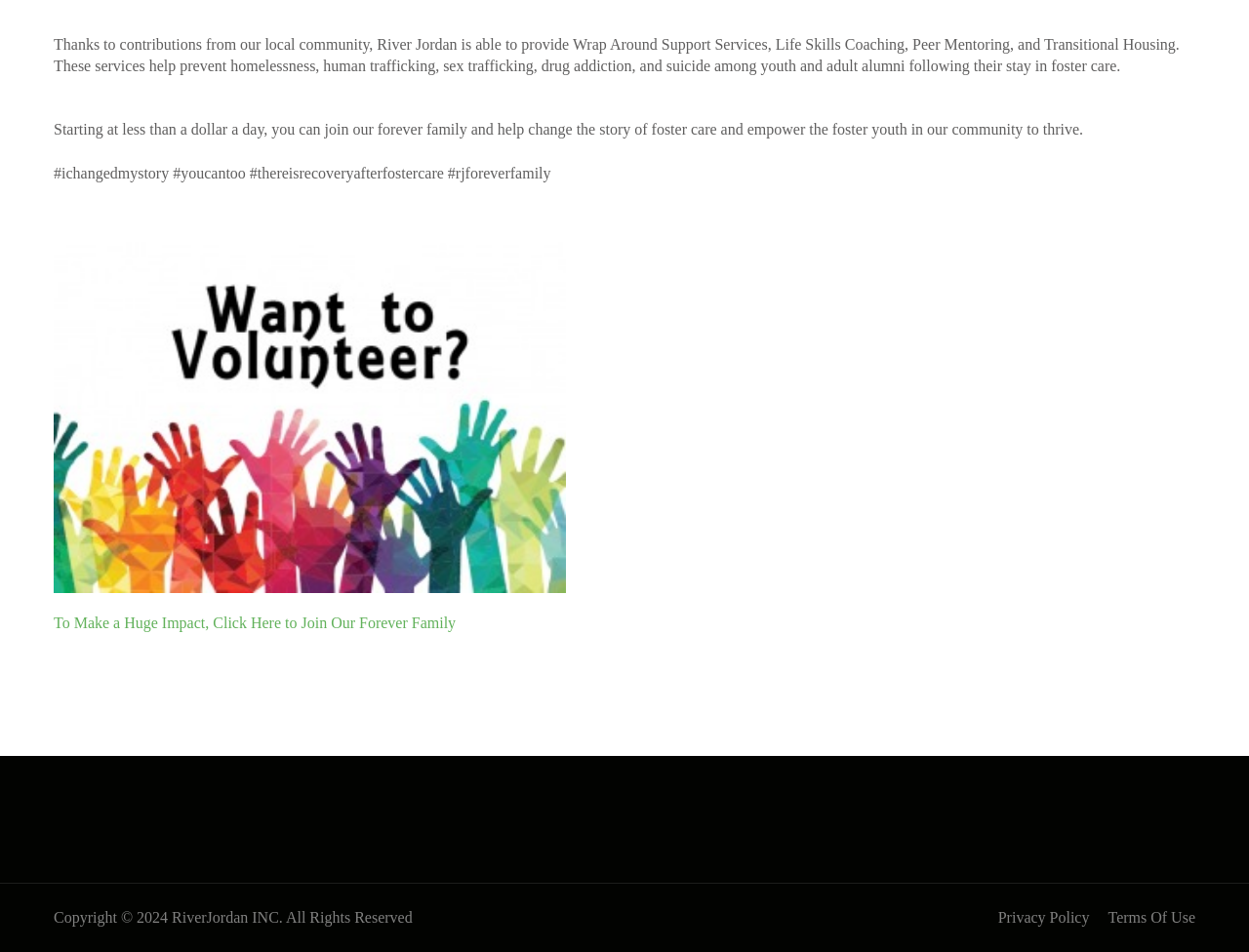Use a single word or phrase to answer the following:
What services does River Jordan provide?

Wrap Around Support Services, Life Skills Coaching, Peer Mentoring, and Transitional Housing